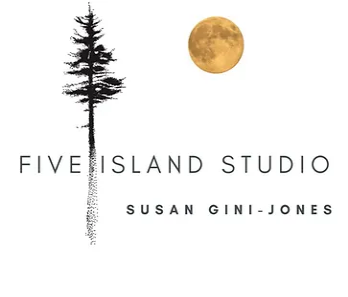What is the font style of the studio's name?
Ensure your answer is thorough and detailed.

The words 'FIVE ISLAND STUDIO' are featured in a bold, modern font, conveying a sense of creativity and craftsmanship, which suggests that the studio values innovation and attention to detail.